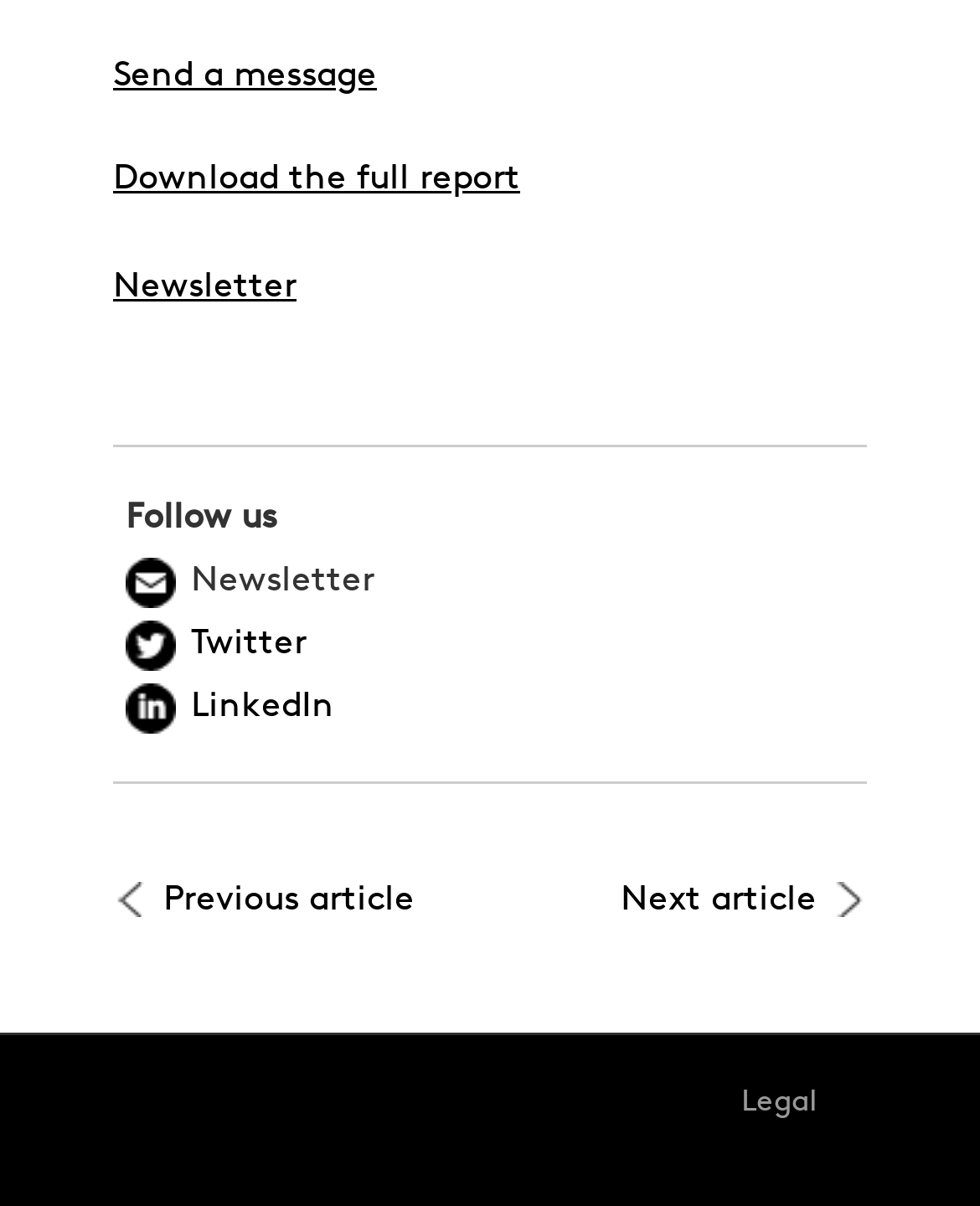Please find the bounding box coordinates of the section that needs to be clicked to achieve this instruction: "Read the previous article".

[0.115, 0.731, 0.492, 0.76]